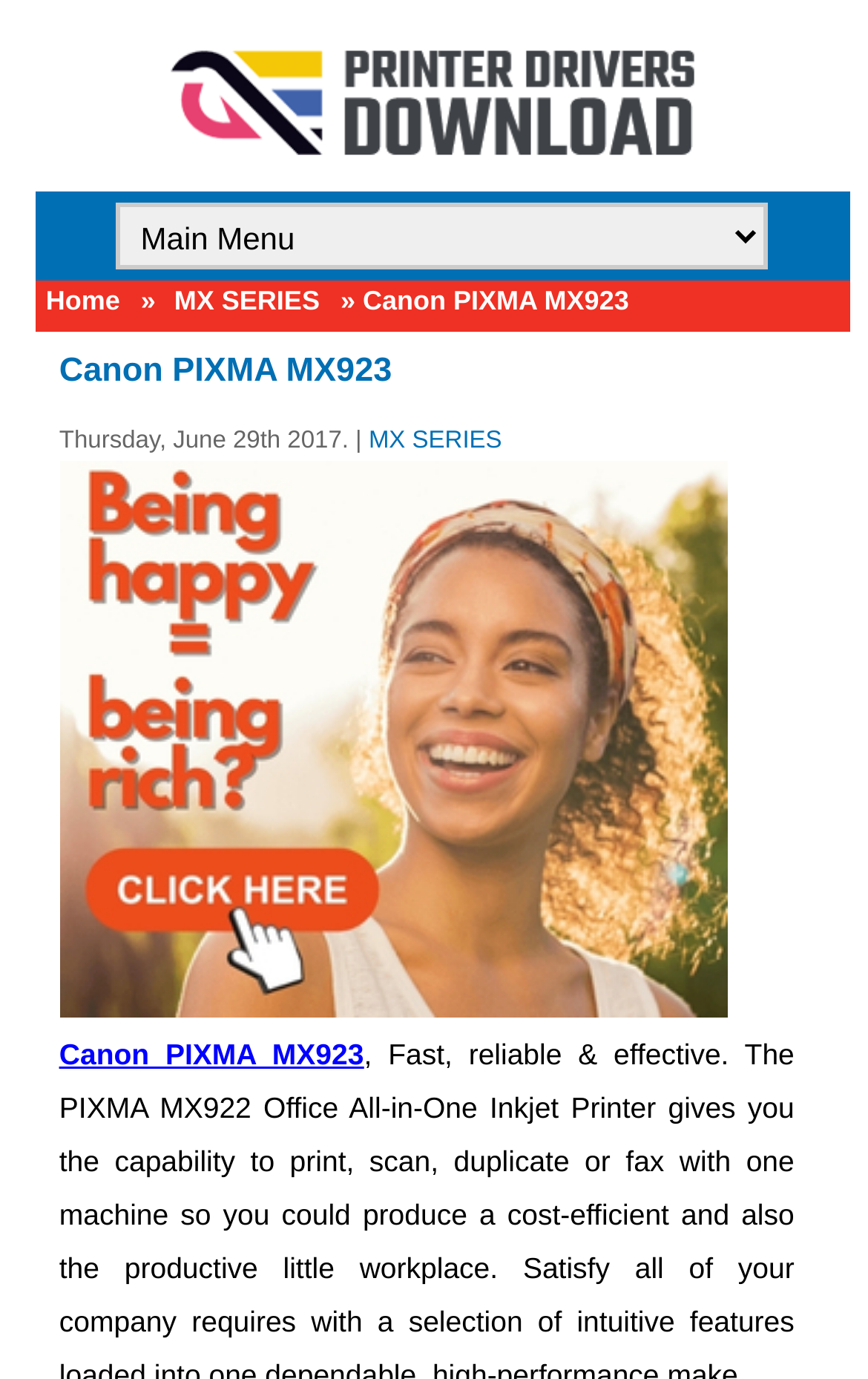What is the primary heading on this webpage?

Canon PIXMA MX923